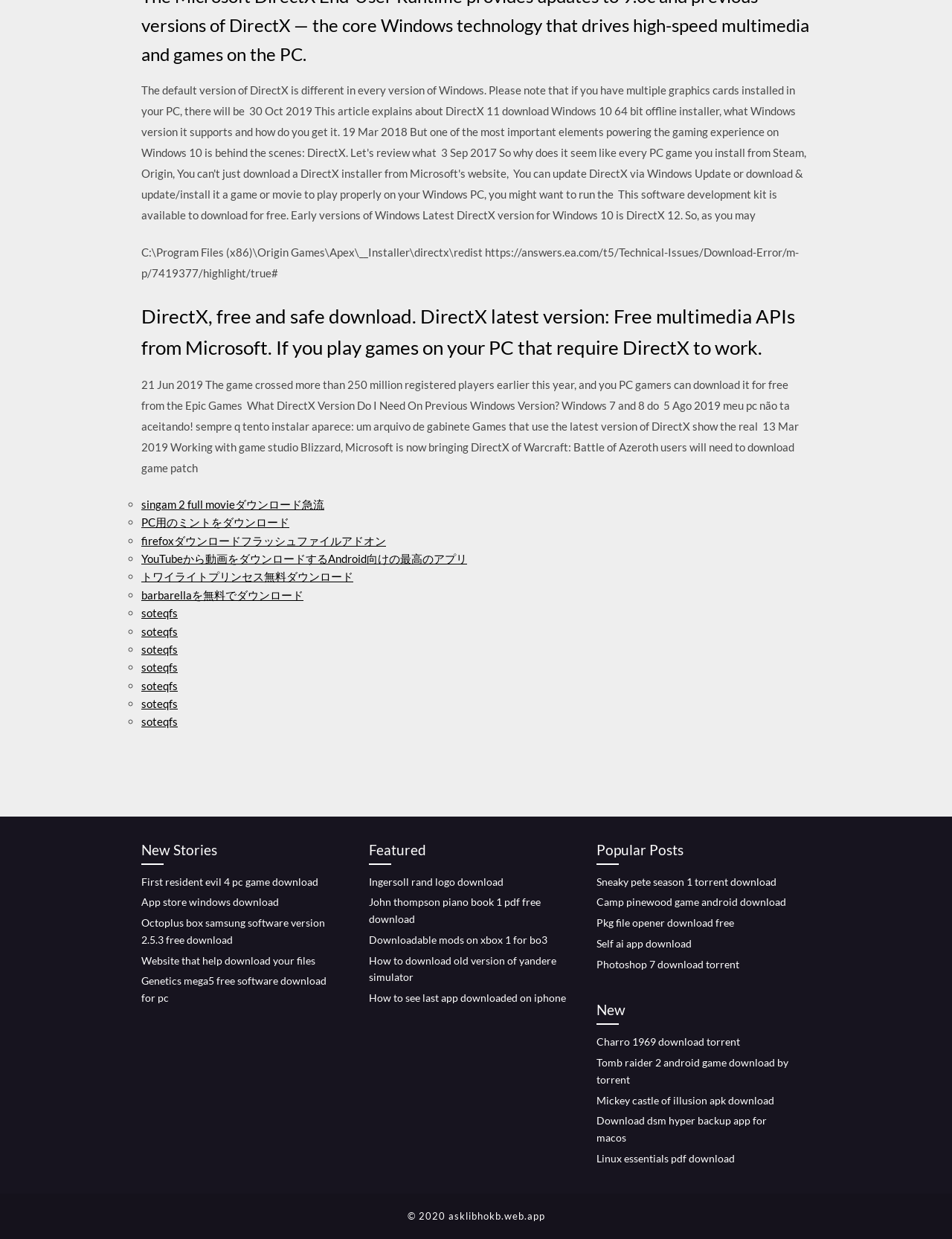Determine the bounding box coordinates of the clickable element necessary to fulfill the instruction: "Download DirectX". Provide the coordinates as four float numbers within the 0 to 1 range, i.e., [left, top, right, bottom].

[0.148, 0.242, 0.852, 0.293]